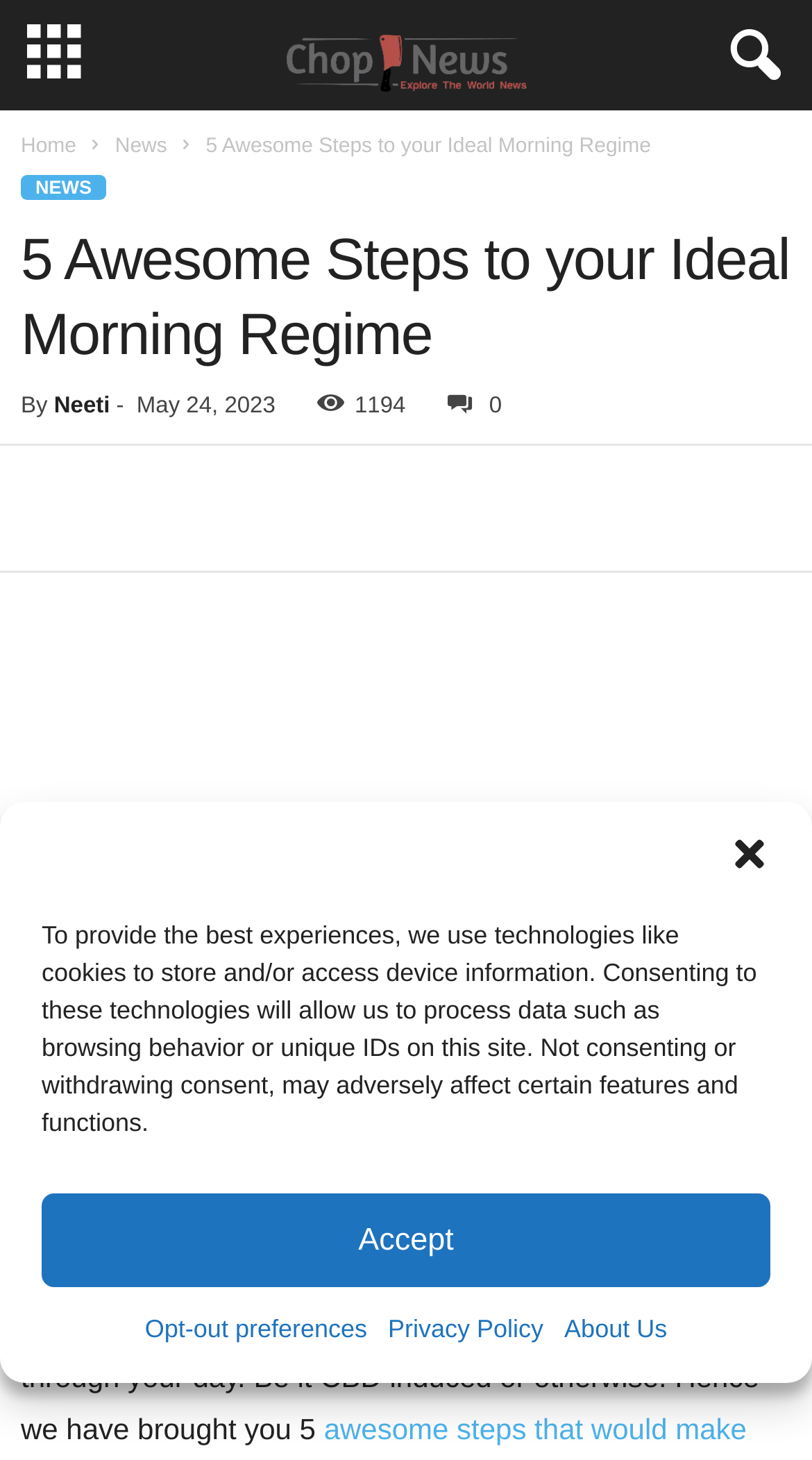Explain the webpage's design and content in an elaborate manner.

The webpage is about the importance of having a good morning routine, with a focus on 5 awesome steps to achieve an ideal morning regime. At the top of the page, there is a dialog box for managing cookie consent, which includes a close button, a description of the purpose of cookies, and buttons to accept or opt-out of cookie usage. Below this dialog box, there is a navigation menu with links to "Home", "News", and the current page, "5 Awesome Steps to your Ideal Morning Regime".

The main content of the page is divided into sections. The first section has a heading with the title of the page, followed by the author's name, "Neeti", and the date of publication, "May 24, 2023". There is also a counter showing 1194 views and a share button.

Below this section, there are five social media links, each represented by an icon. The next section has a large image with the title "Morning Regime" and a brief introduction to the importance of morning routines. The text explains that having a good morning sets the tone for the rest of the day and provides positivity to get through the day.

Overall, the webpage has a clean and organized structure, with clear headings and concise text. The use of images and icons adds visual appeal to the page.